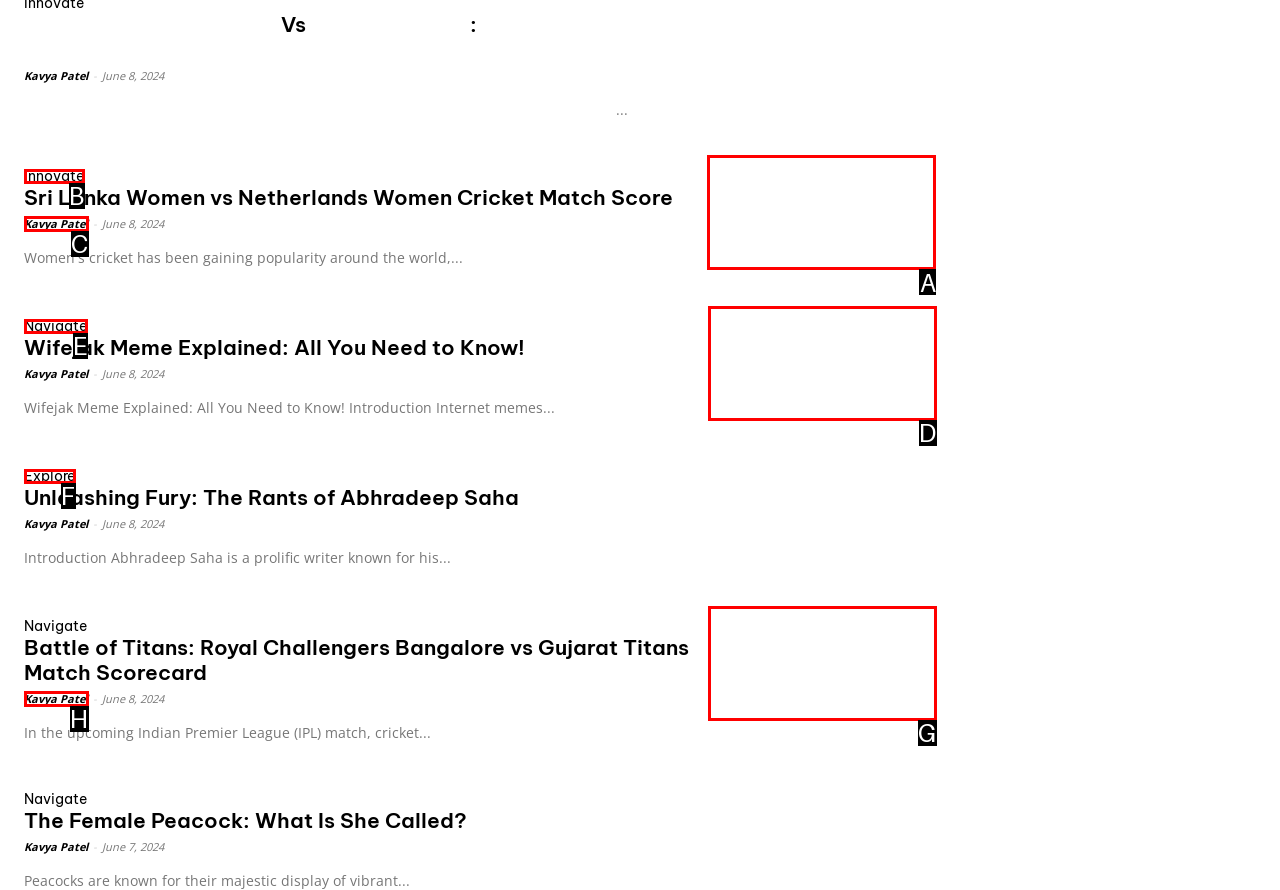For the task: Check the match score of Sri Lanka Women vs Netherlands Women, tell me the letter of the option you should click. Answer with the letter alone.

A